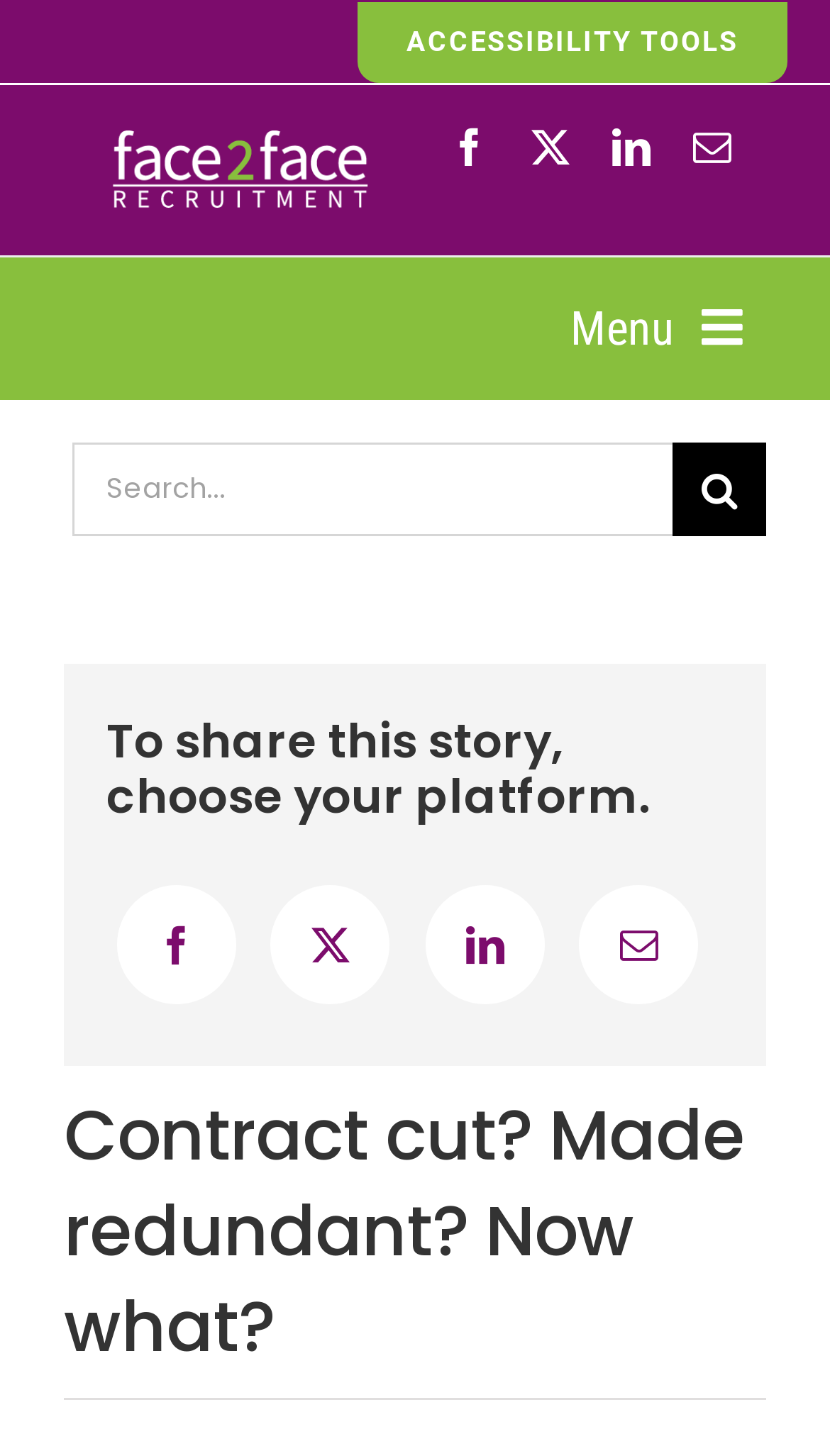Using the given description, provide the bounding box coordinates formatted as (top-left x, top-left y, bottom-right x, bottom-right y), with all values being floating point numbers between 0 and 1. Description: Job search

[0.0, 0.402, 1.0, 0.46]